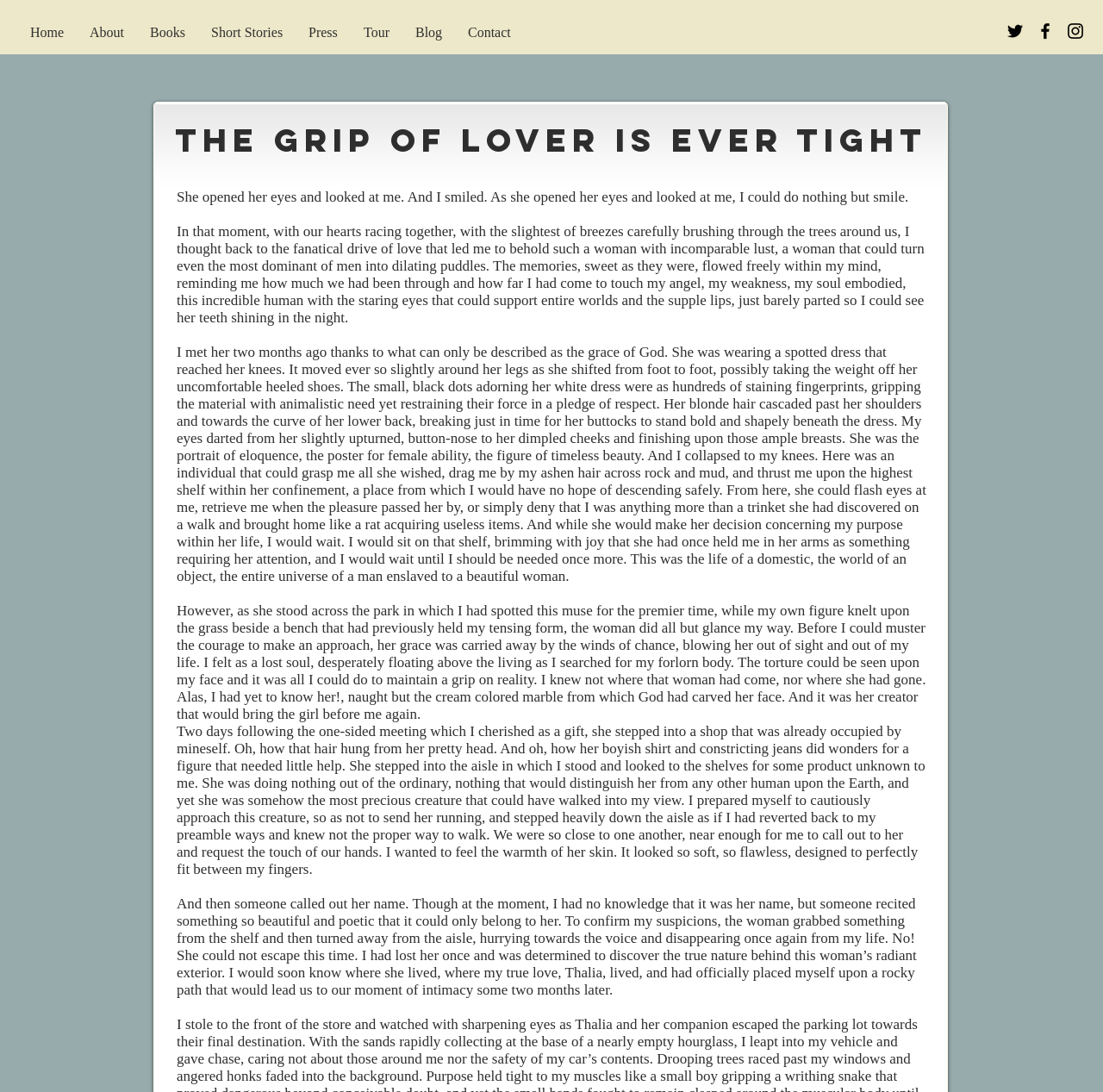Determine the bounding box of the UI element mentioned here: "Blog". The coordinates must be in the format [left, top, right, bottom] with values ranging from 0 to 1.

[0.365, 0.018, 0.412, 0.041]